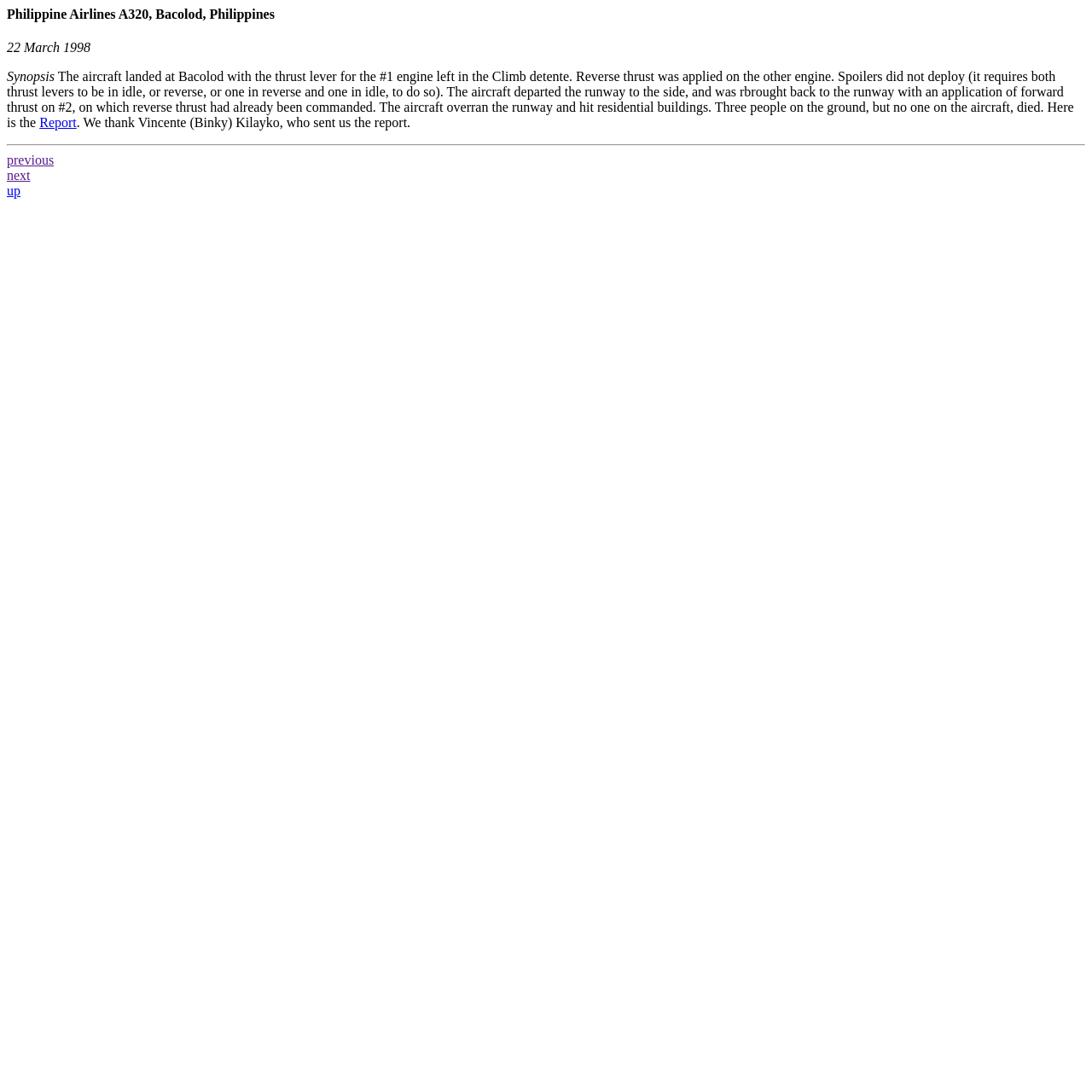What is the location of the incident?
Examine the image closely and answer the question with as much detail as possible.

The location of the incident can be determined by reading the heading 'Philippine Airlines A320, Bacolod, Philippines' at the top of the webpage, which indicates that the incident occurred in Bacolod, Philippines.